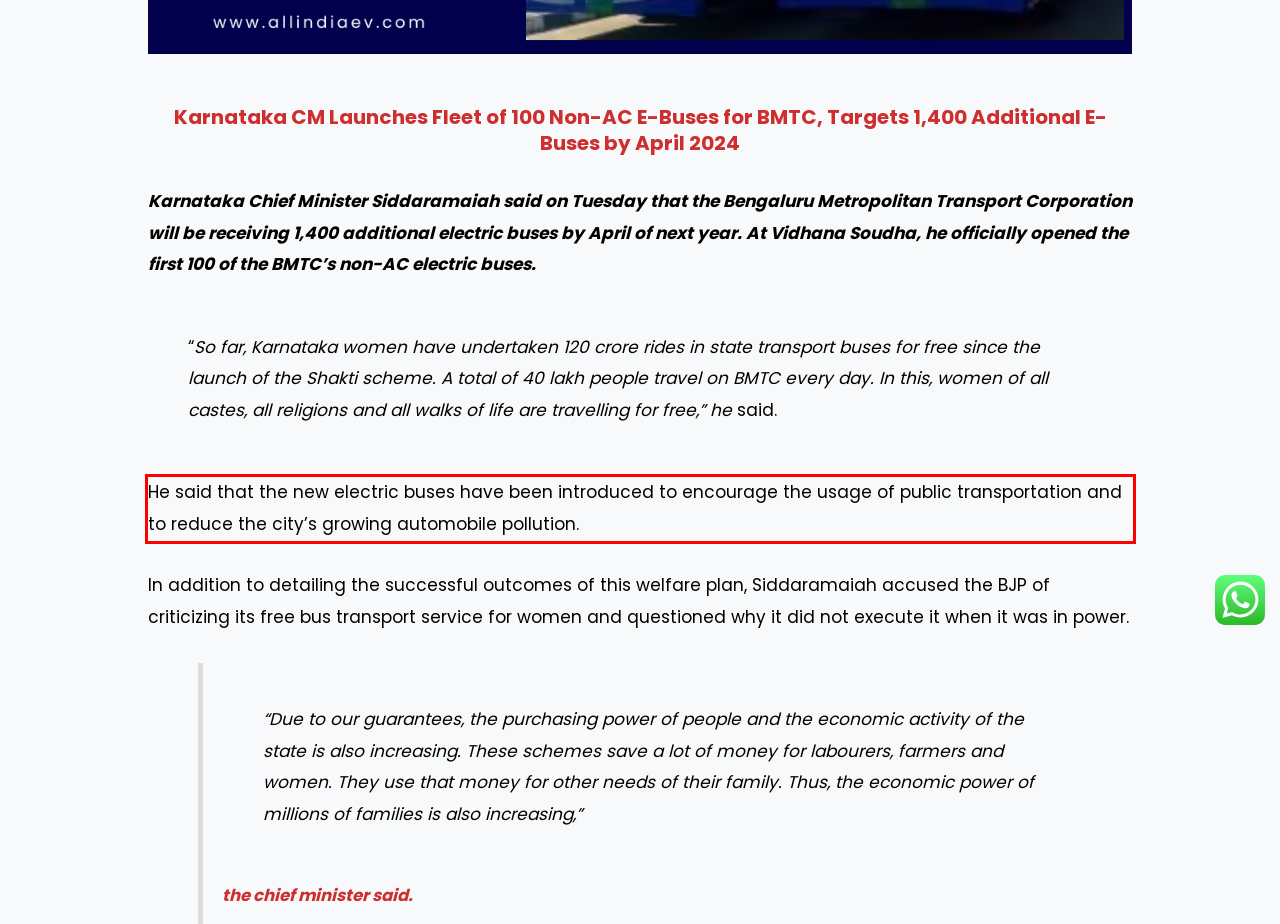Given a screenshot of a webpage containing a red bounding box, perform OCR on the text within this red bounding box and provide the text content.

He said that the new electric buses have been introduced to encourage the usage of public transportation and to reduce the city’s growing automobile pollution.